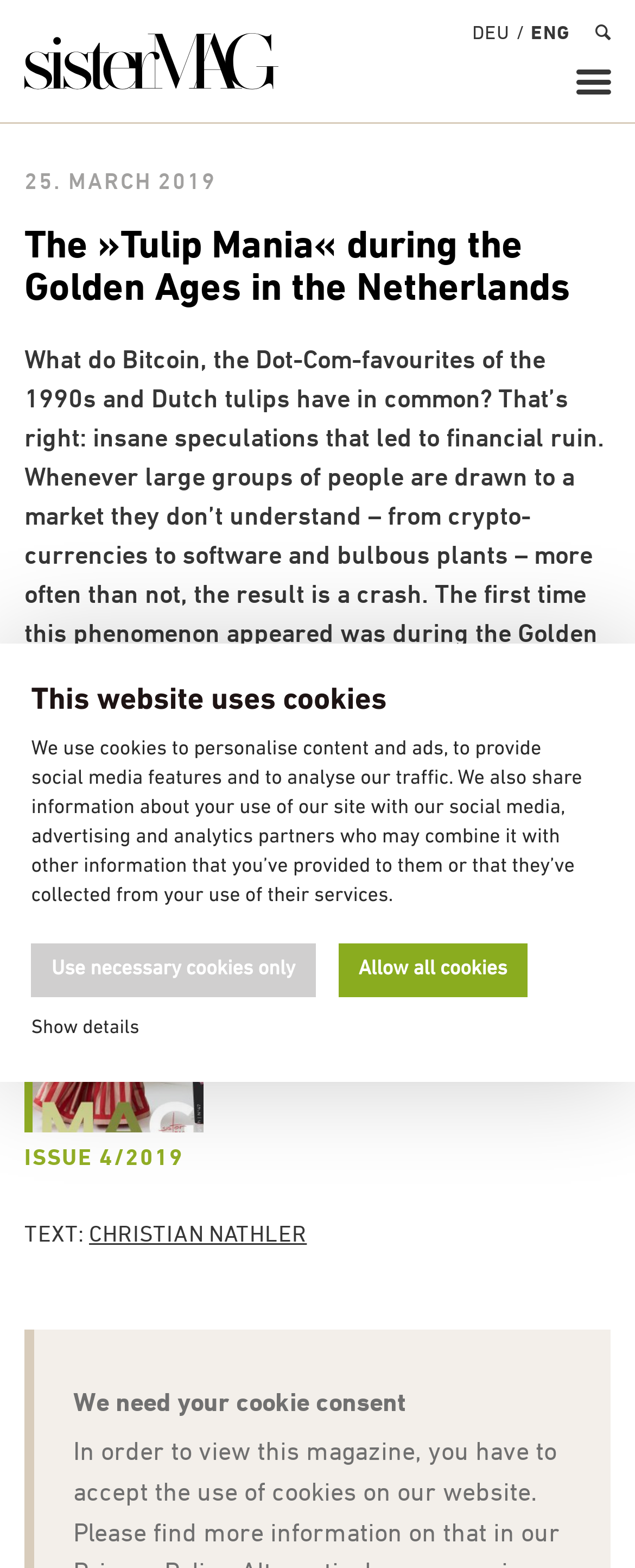Please specify the bounding box coordinates of the area that should be clicked to accomplish the following instruction: "Click on 'Leave a Reply' heading". The coordinates should consist of four float numbers between 0 and 1, i.e., [left, top, right, bottom].

None